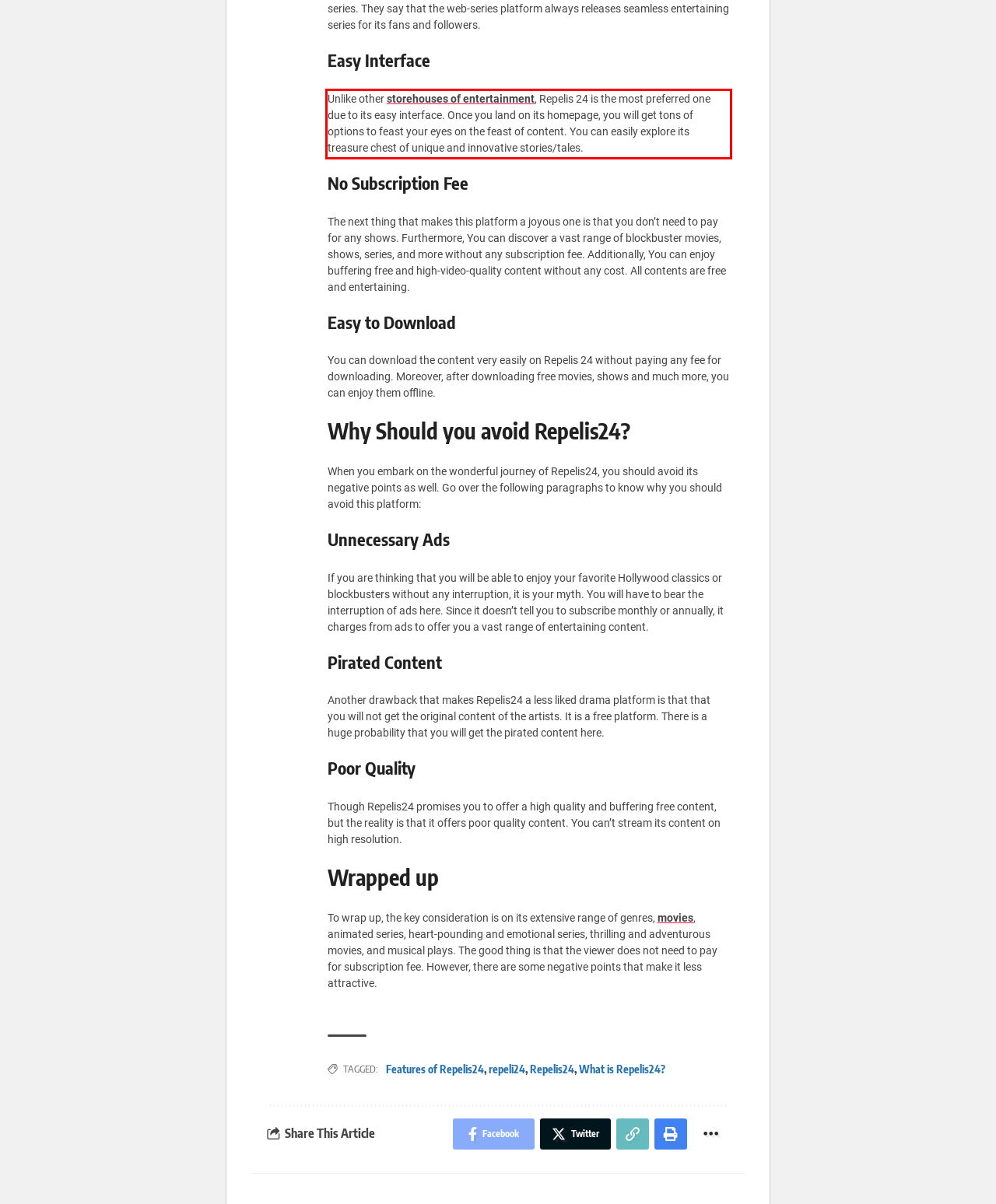Analyze the webpage screenshot and use OCR to recognize the text content in the red bounding box.

Unlike other storehouses of entertainment, Repelis 24 is the most preferred one due to its easy interface. Once you land on its homepage, you will get tons of options to feast your eyes on the feast of content. You can easily explore its treasure chest of unique and innovative stories/tales.